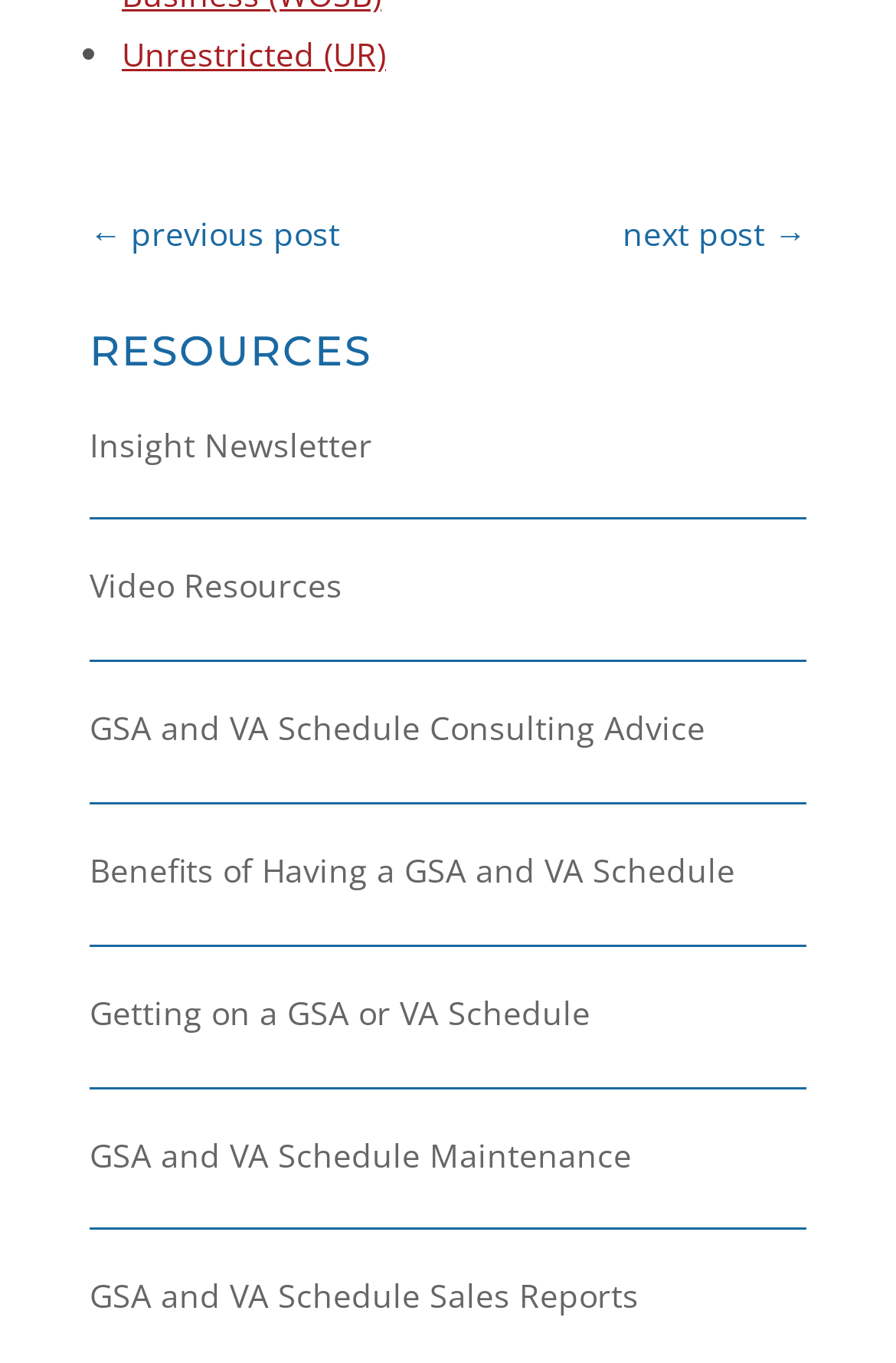Pinpoint the bounding box coordinates of the clickable area necessary to execute the following instruction: "Explore GSA and VA Schedule Sales Reports". The coordinates should be given as four float numbers between 0 and 1, namely [left, top, right, bottom].

[0.1, 0.935, 0.713, 0.967]